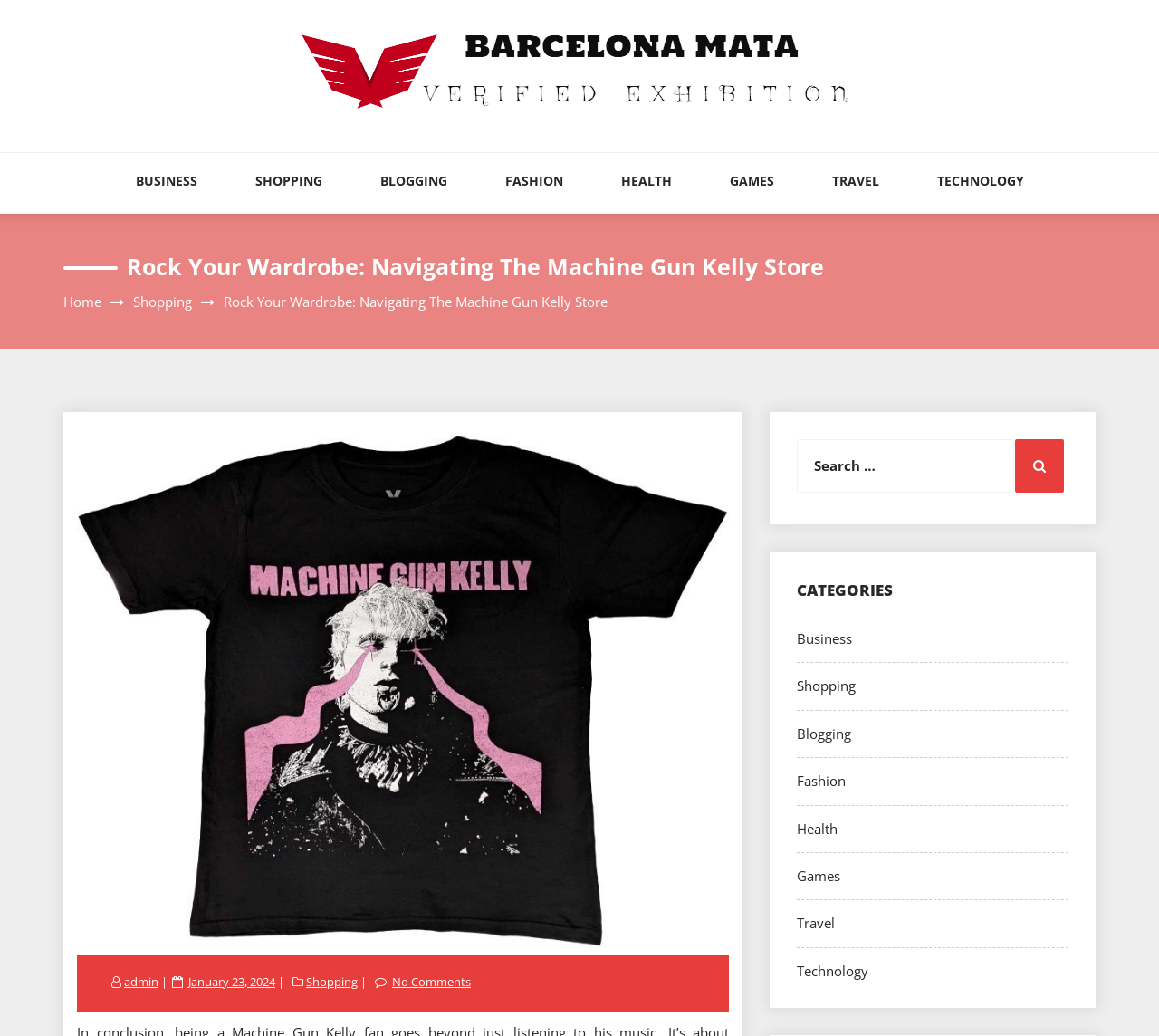Bounding box coordinates are given in the format (top-left x, top-left y, bottom-right x, bottom-right y). All values should be floating point numbers between 0 and 1. Provide the bounding box coordinate for the UI element described as: January 23, 2024

[0.16, 0.94, 0.24, 0.955]